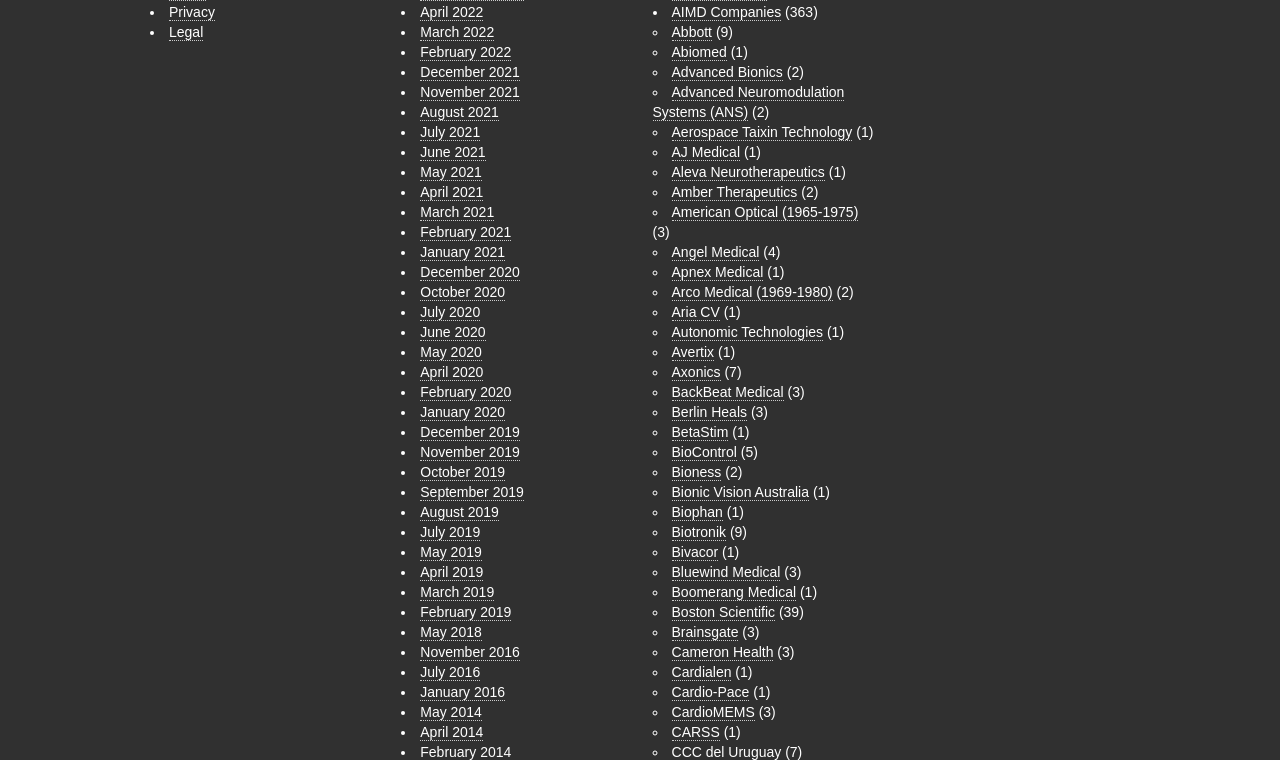Find the bounding box coordinates of the element to click in order to complete this instruction: "Search for a trip by name". The bounding box coordinates must be four float numbers between 0 and 1, denoted as [left, top, right, bottom].

None